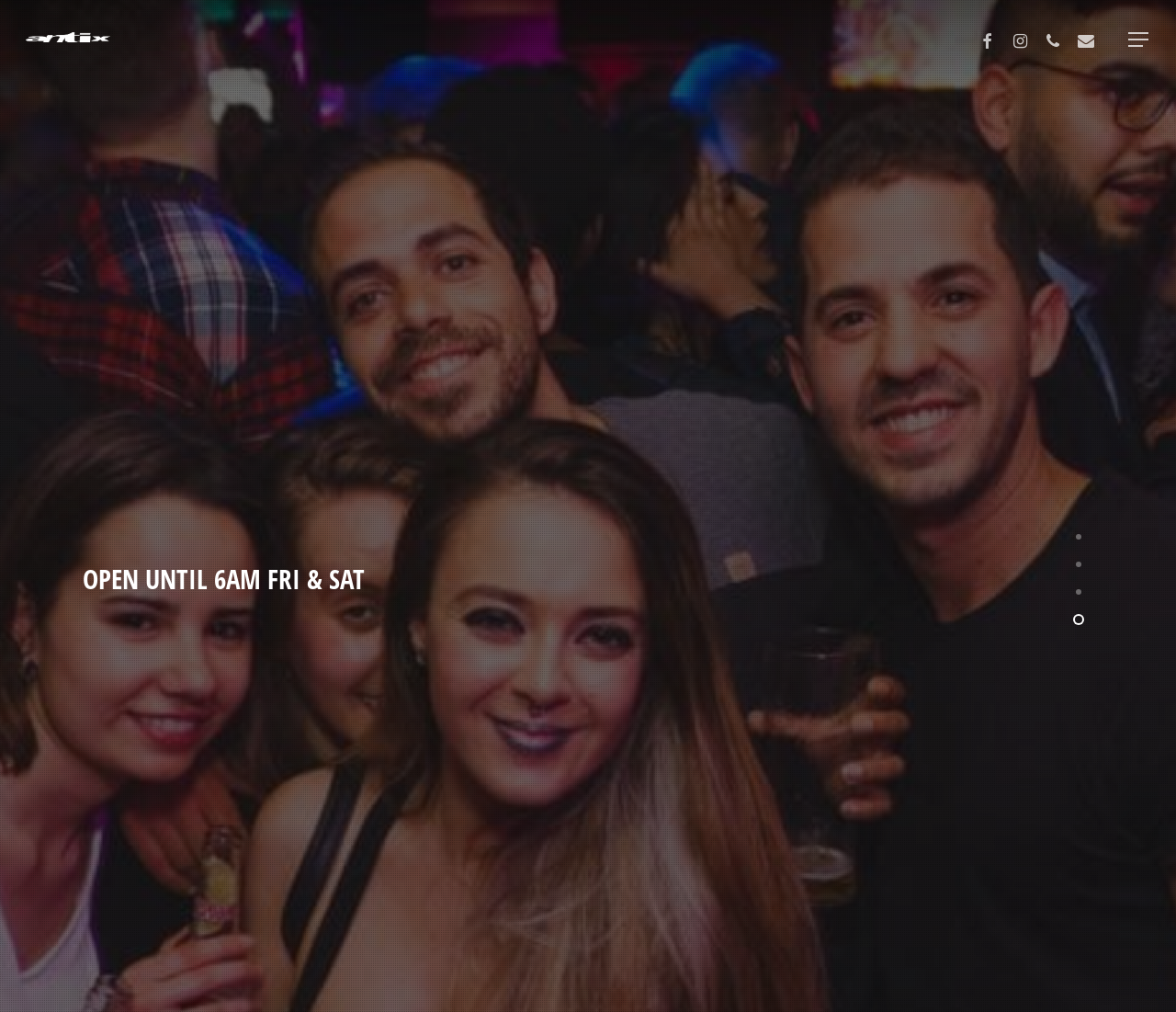Craft a detailed narrative of the webpage's structure and content.

The webpage is about Antix, a late-night bar and club located in Bristol. At the top left corner, there is a logo of "Bar Antix" with three identical images. On the top right corner, there are four social media links: Facebook, Instagram, phone, and email. 

Below the logo, there is a navigation menu button. When expanded, it reveals a section with four lines of text. The first line reads "OPEN UNTIL 6AM FRI & SAT", and it is repeated again at the bottom of this section. The other two lines are "GREAT DRINKS" and "GREAT MUSIC", which are positioned side by side, with "GREAT TIMES" placed below them.